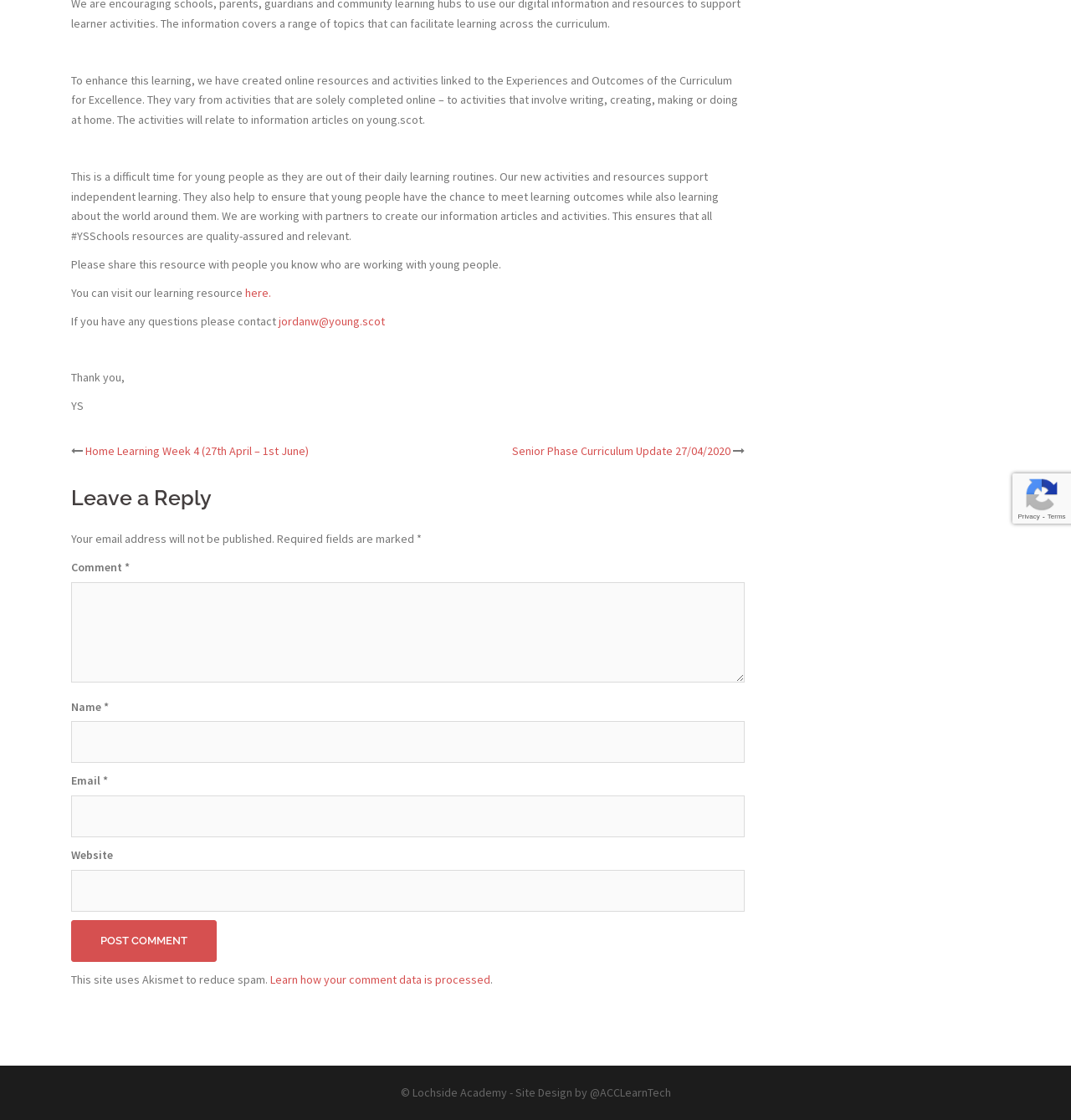Identify the bounding box coordinates for the UI element mentioned here: "parent_node: Comment * name="comment"". Provide the coordinates as four float values between 0 and 1, i.e., [left, top, right, bottom].

[0.066, 0.52, 0.695, 0.609]